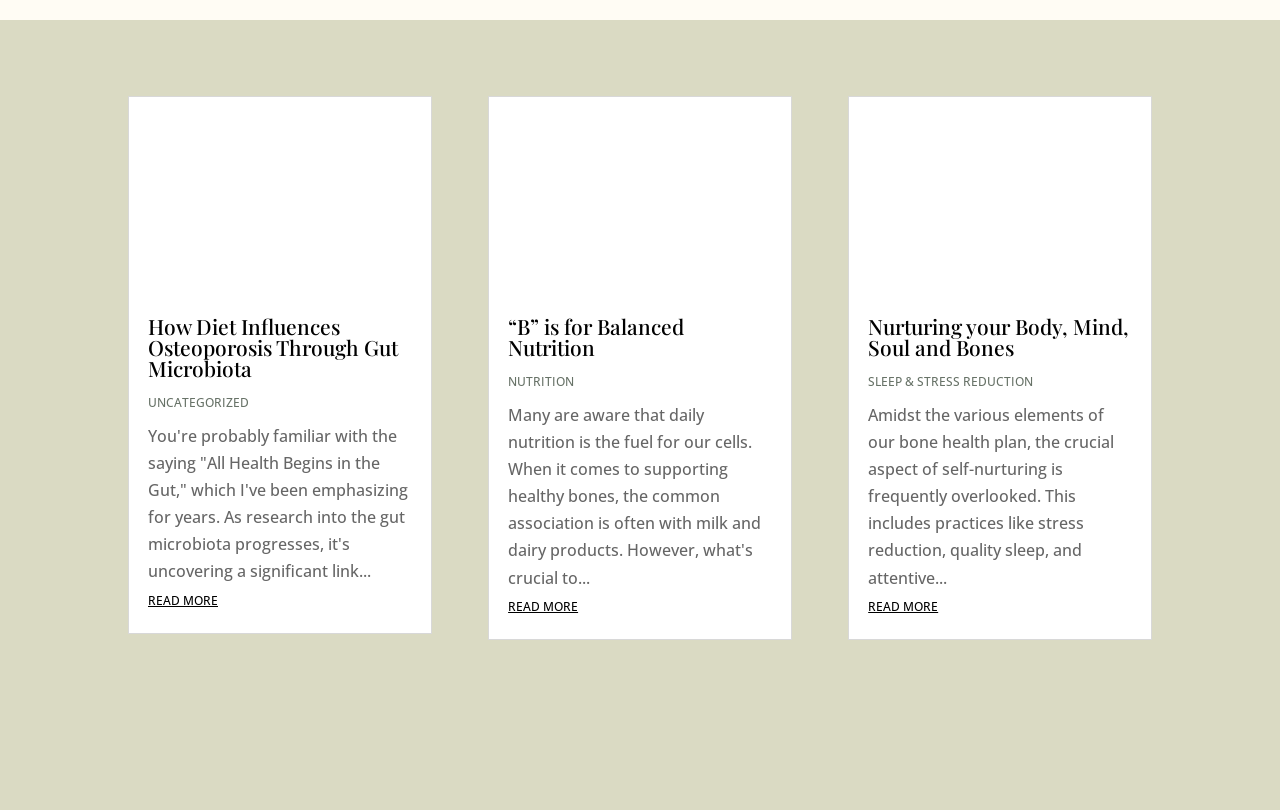Identify the bounding box coordinates for the element you need to click to achieve the following task: "Explore nurturing body, mind, soul and bones". The coordinates must be four float values ranging from 0 to 1, formatted as [left, top, right, bottom].

[0.678, 0.386, 0.882, 0.446]